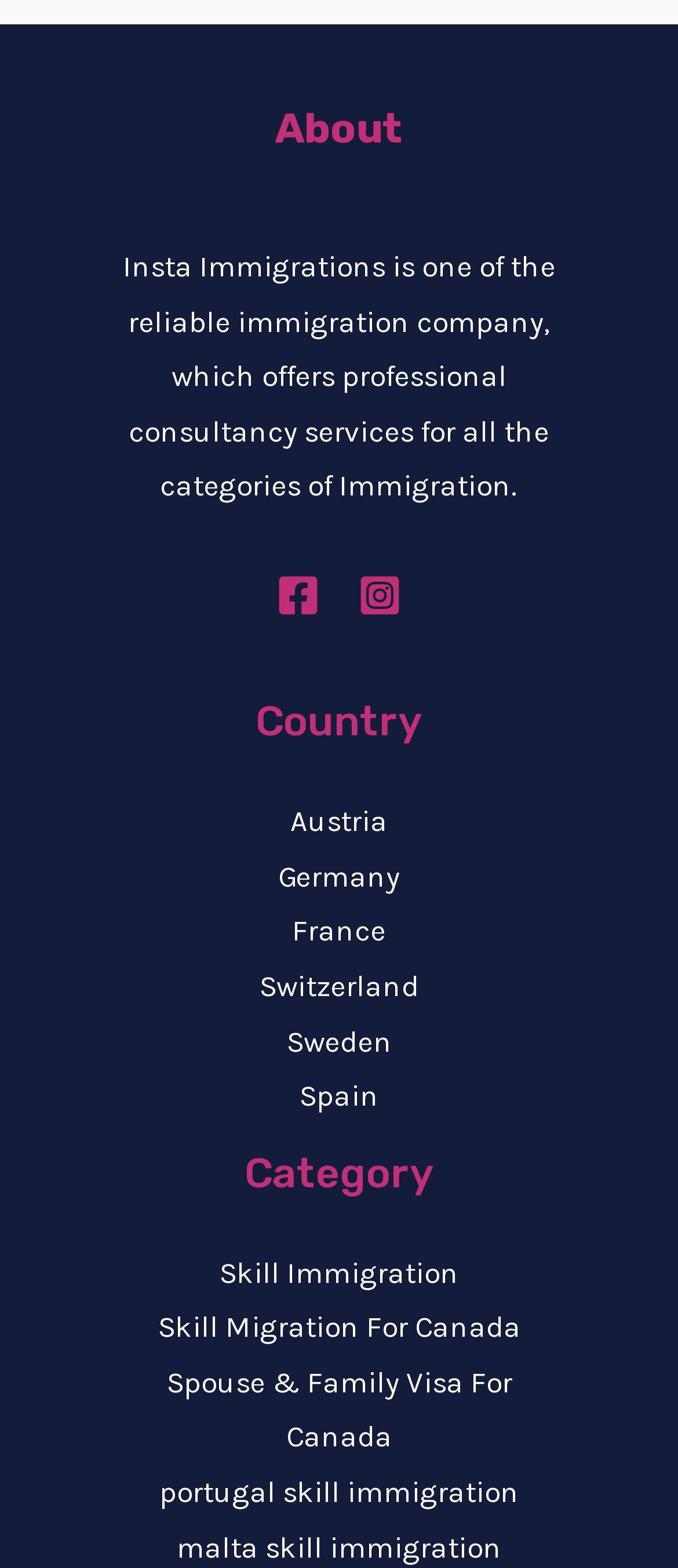Can you determine the bounding box coordinates of the area that needs to be clicked to fulfill the following instruction: "Click on About"?

[0.167, 0.066, 0.833, 0.1]